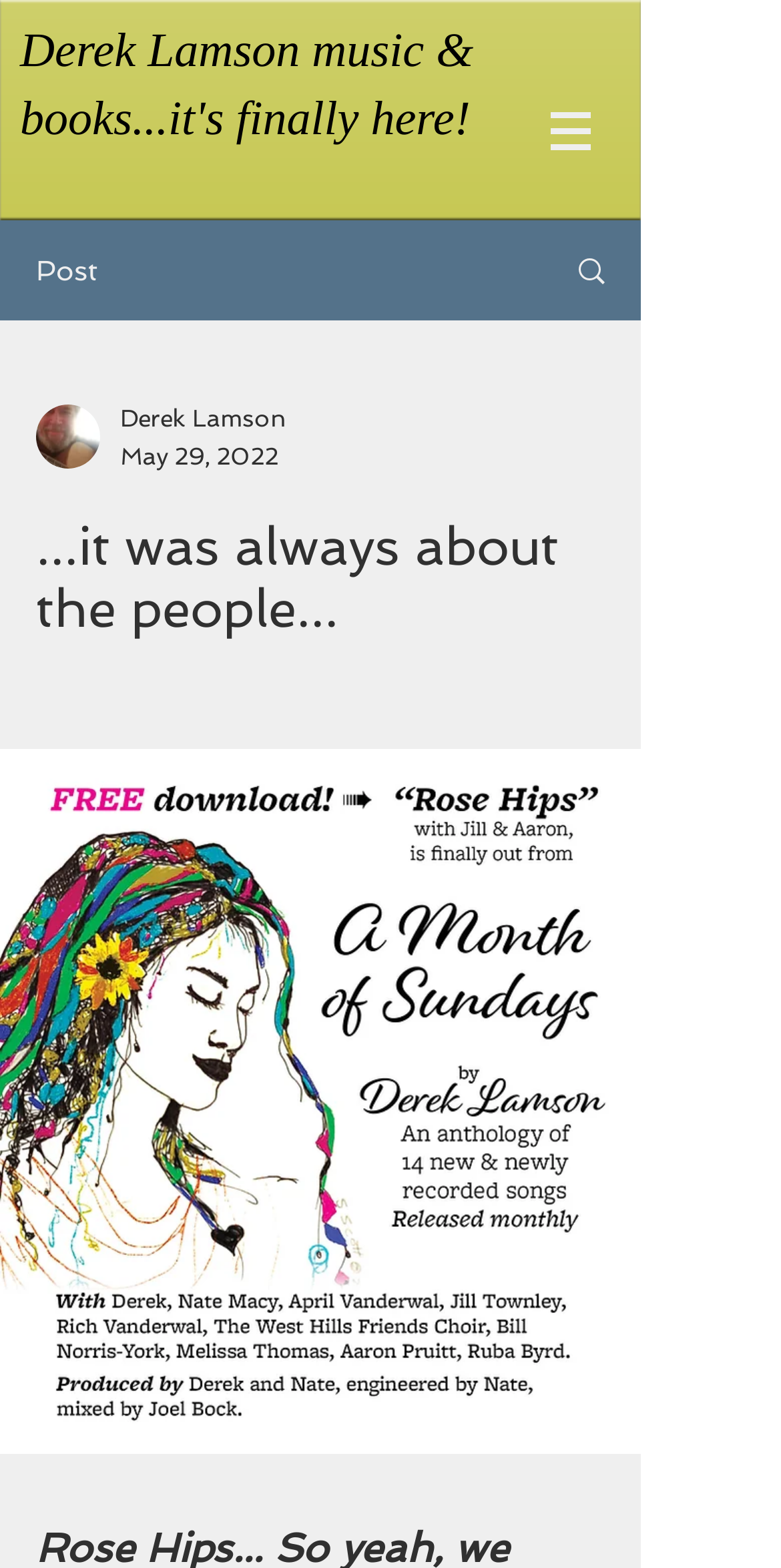How many links are in the navigation section?
Provide a short answer using one word or a brief phrase based on the image.

2